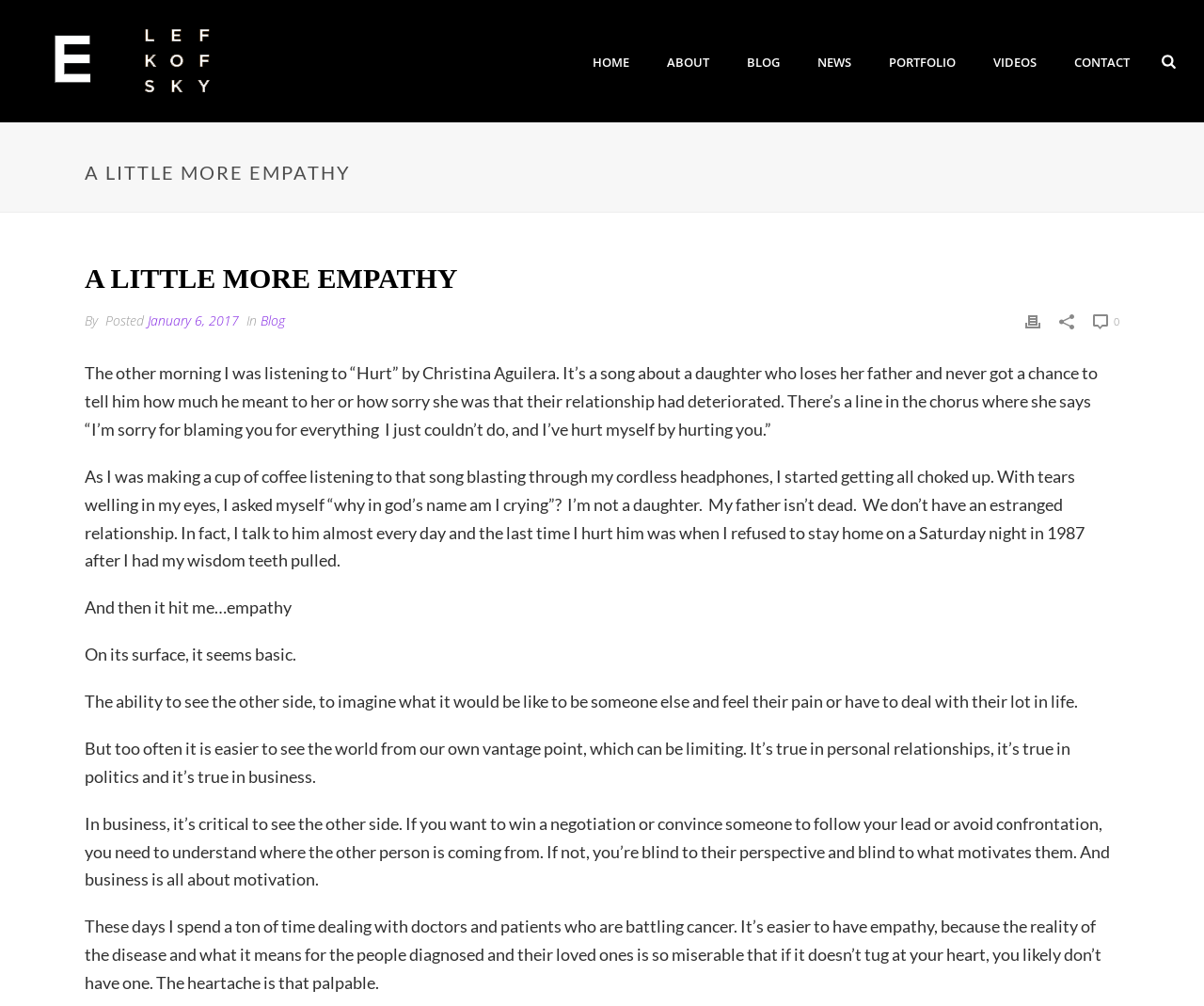Explain the contents of the webpage comprehensively.

This webpage is a blog post titled "A Little More Empathy" by Eric Lefkofsky, an entrepreneur and philanthropist. At the top of the page, there is a navigation menu with seven links: "HOME", "ABOUT", "BLOG", "NEWS", "PORTFOLIO", "VIDEOS", and "CONTACT". To the right of the navigation menu, there is a small icon with a link to an unknown destination.

Below the navigation menu, there is a large image of Eric Lefkofsky, accompanied by a brief description of him as the founder and CEO of Tempus, a technology company advancing precision medicine through artificial intelligence in healthcare.

The main content of the blog post is divided into several paragraphs. The first paragraph describes the author's emotional response to listening to the song "Hurt" by Christina Aguilera, which leads him to reflect on the concept of empathy. The subsequent paragraphs explore the importance of empathy in personal relationships, politics, and business, with a focus on the author's experiences in the healthcare industry.

Throughout the page, there are several small icons and images, including social media links, a print button, and a series of small images with unknown purposes. The overall layout is clean and easy to follow, with a clear hierarchy of headings and paragraphs.